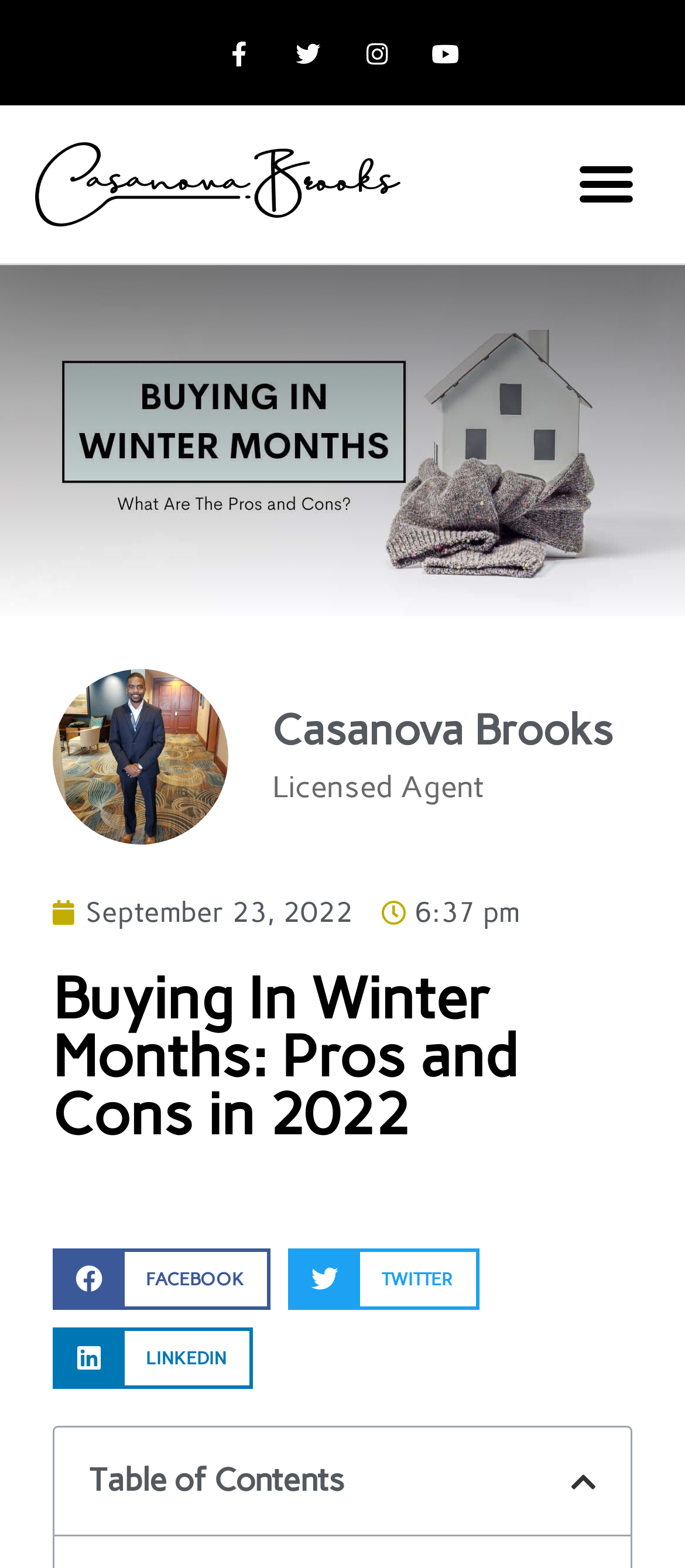Please find the bounding box coordinates of the element that you should click to achieve the following instruction: "Toggle the menu". The coordinates should be presented as four float numbers between 0 and 1: [left, top, right, bottom].

[0.822, 0.09, 0.949, 0.145]